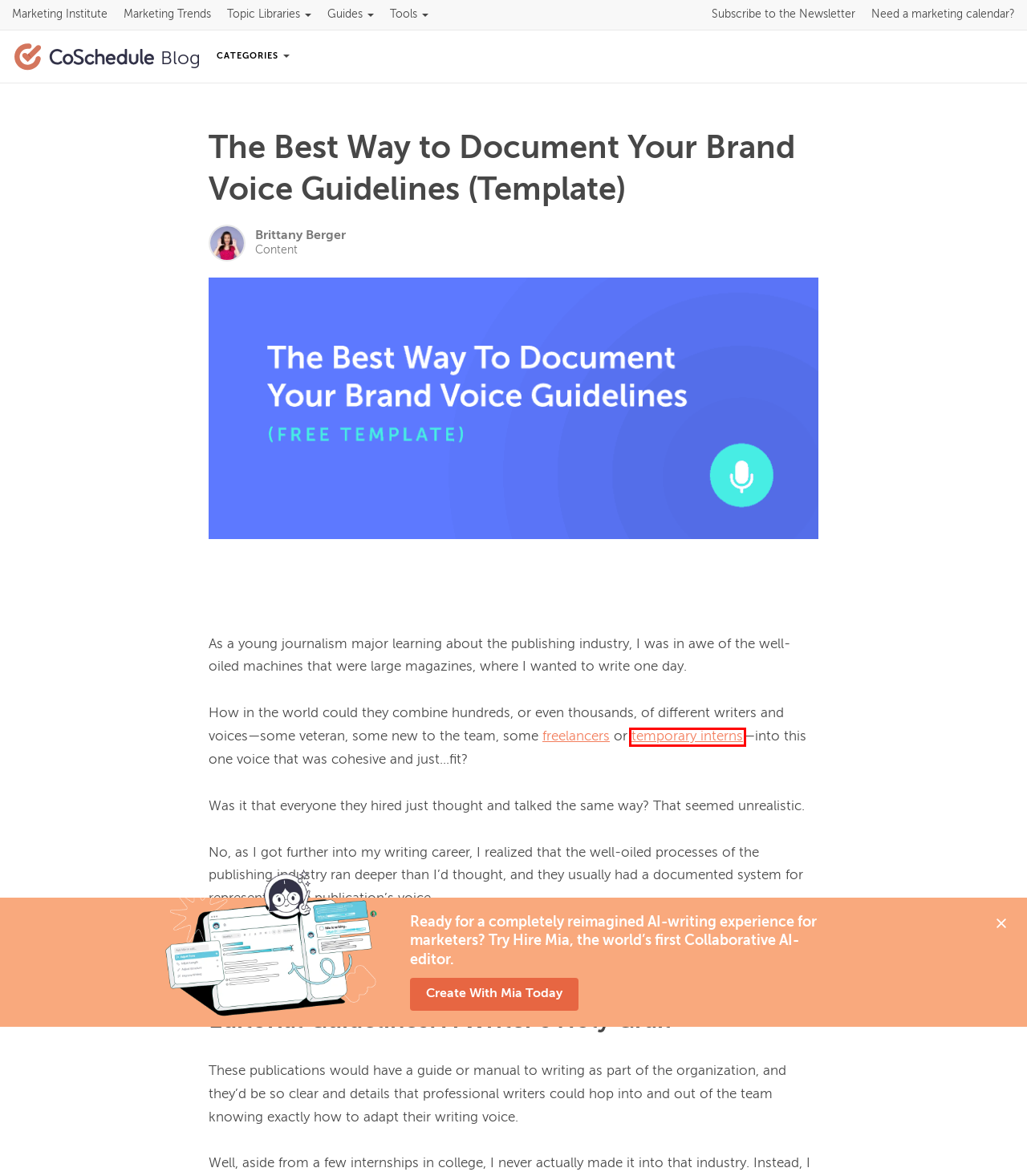Review the webpage screenshot provided, noting the red bounding box around a UI element. Choose the description that best matches the new webpage after clicking the element within the bounding box. The following are the options:
A. Blog | Seismic
B. How College Students and Hiring Managers Make Internships Successful
C. CoSchedule
D. What Is Marketing Project Management? Definitions, Steps, & More
E. How to Manage Freelance Writers: A Stress-Free Guide
F. Why You Need to Document Business Processes | Process Street | Checklist, Workflow and SOP Software
G. Hire Mia | The Ultimate AI-Powered Marketing Assistant
H. Social Media Branding Guidelines: How to Make Your Brand Memorable

B